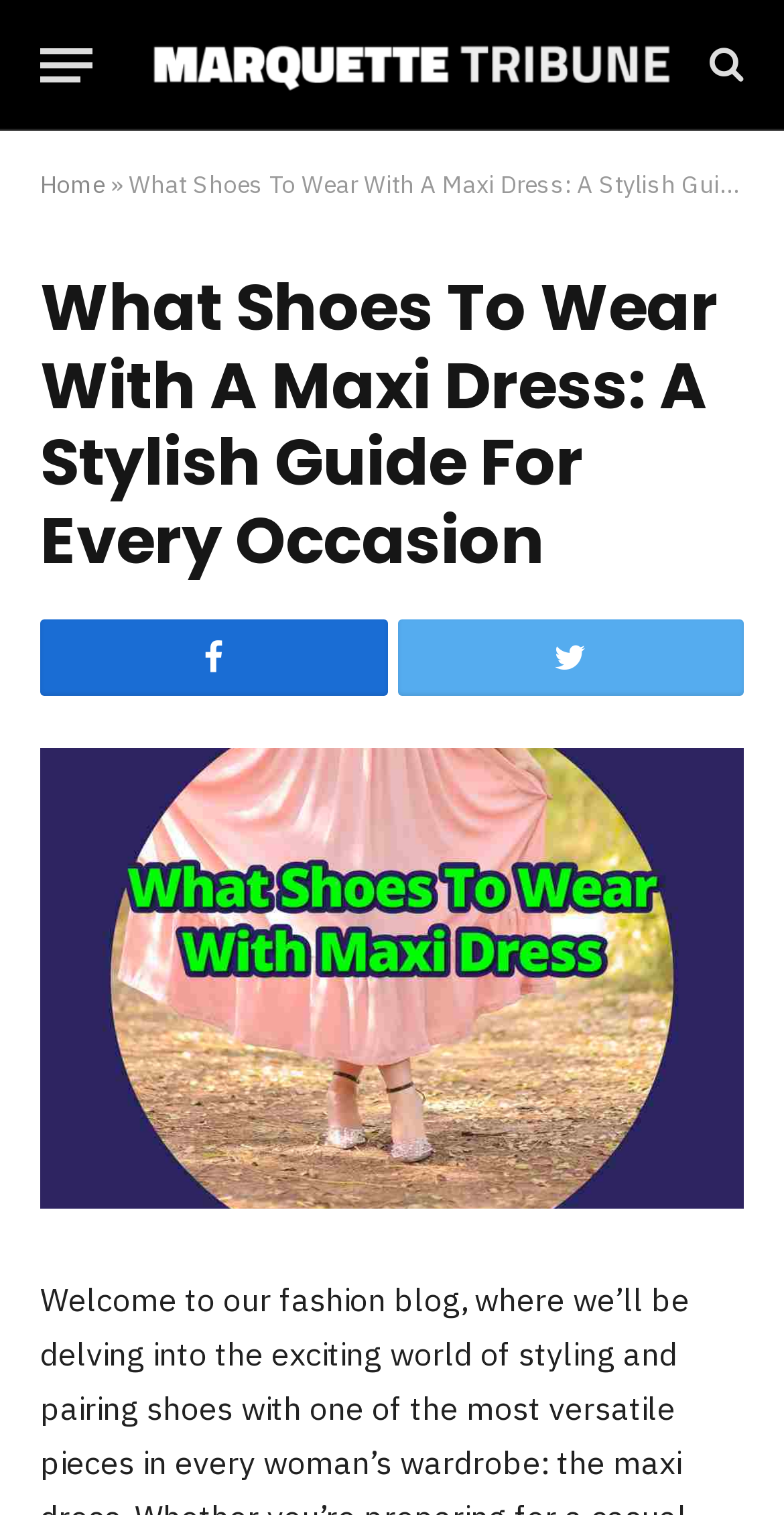Locate the UI element that matches the description title="Marquette Tribune" in the webpage screenshot. Return the bounding box coordinates in the format (top-left x, top-left y, bottom-right x, bottom-right y), with values ranging from 0 to 1.

[0.195, 0.011, 0.856, 0.073]